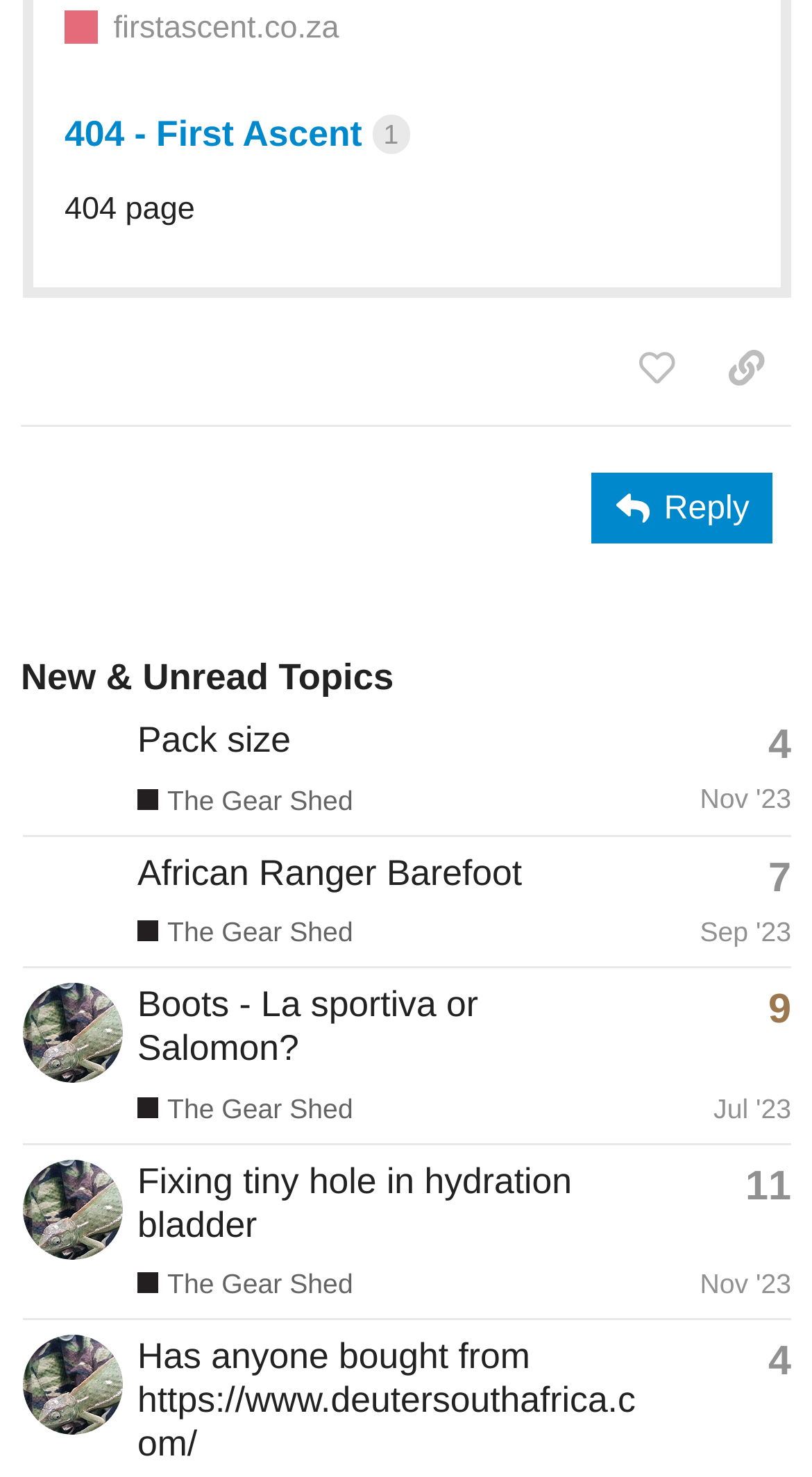How many replies does the topic 'Boots - La sportiva or Salomon?' have?
Using the image as a reference, deliver a detailed and thorough answer to the question.

I found the gridcell element with the topic 'Boots - La sportiva or Salomon?' and saw that it has a generic element with the text 'This topic has 9 replies with a high like to post ratio', which indicates that the topic has 9 replies.